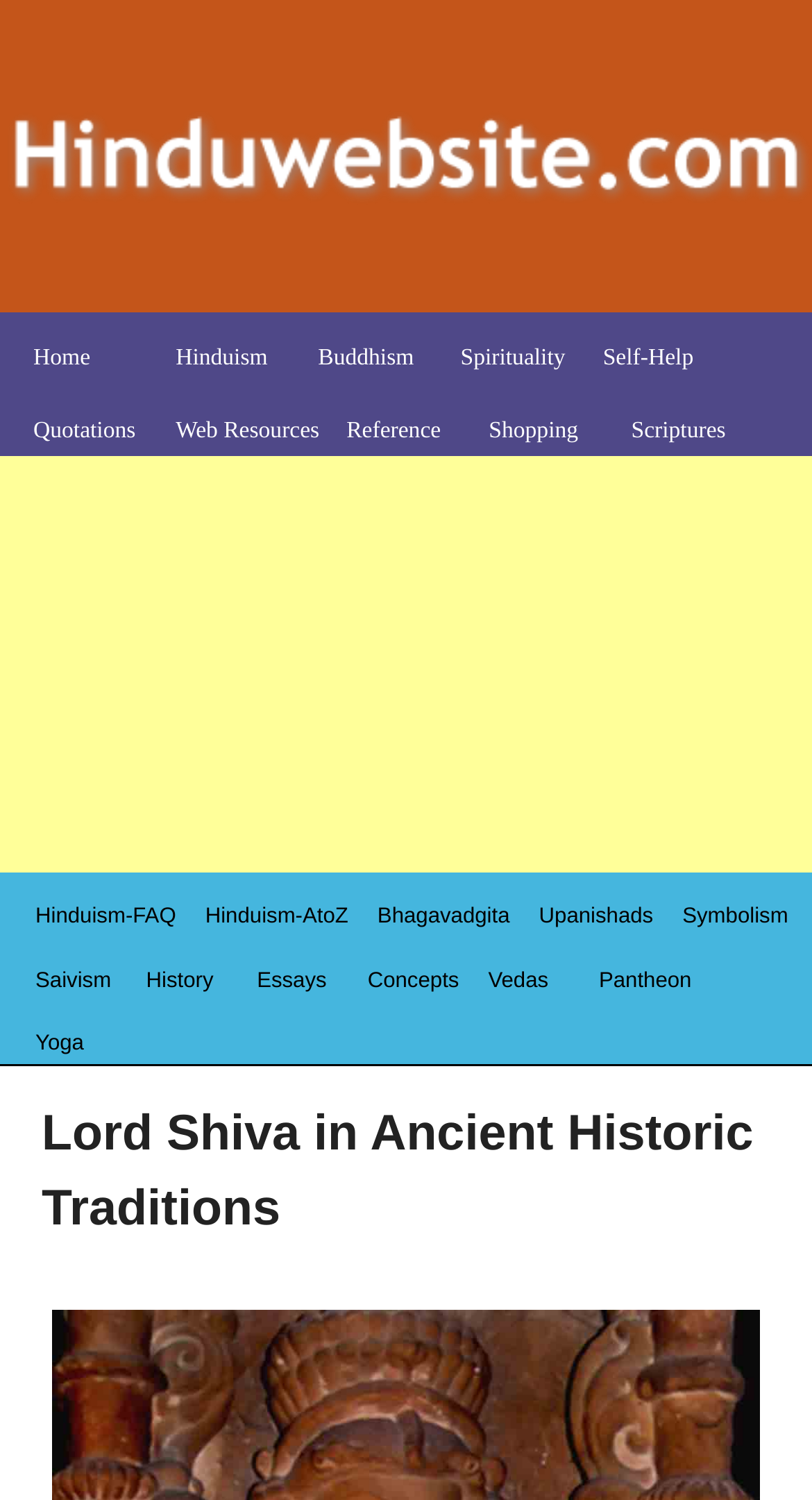Please determine the heading text of this webpage.

Lord Shiva in Ancient Historic Traditions